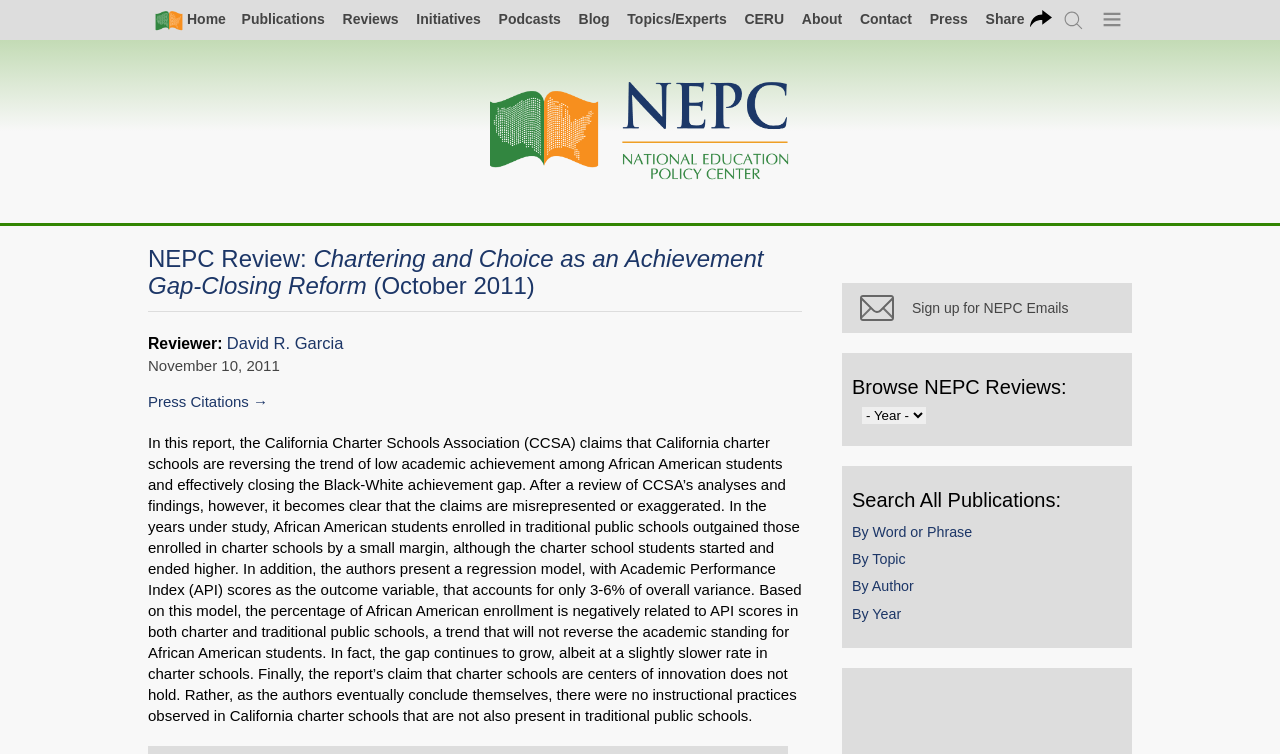What is the claim made by the California Charter Schools Association?
Offer a detailed and full explanation in response to the question.

According to the text, the California Charter Schools Association claims that charter schools are reversing the trend of low academic achievement among African American students and effectively closing the Black-White achievement gap.